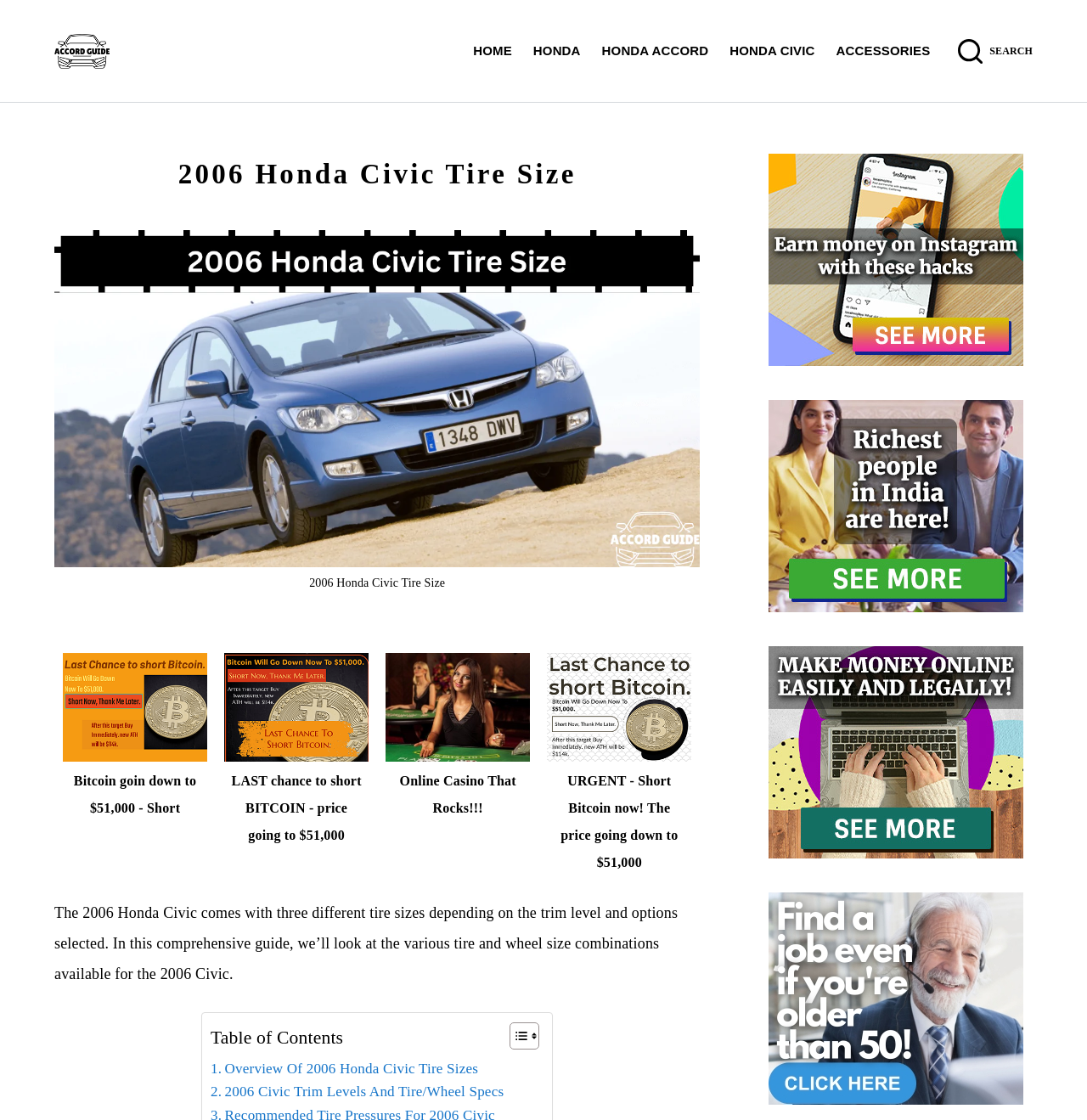Highlight the bounding box of the UI element that corresponds to this description: "parent_node: Online Casino That Rocks!!!".

[0.355, 0.583, 0.488, 0.739]